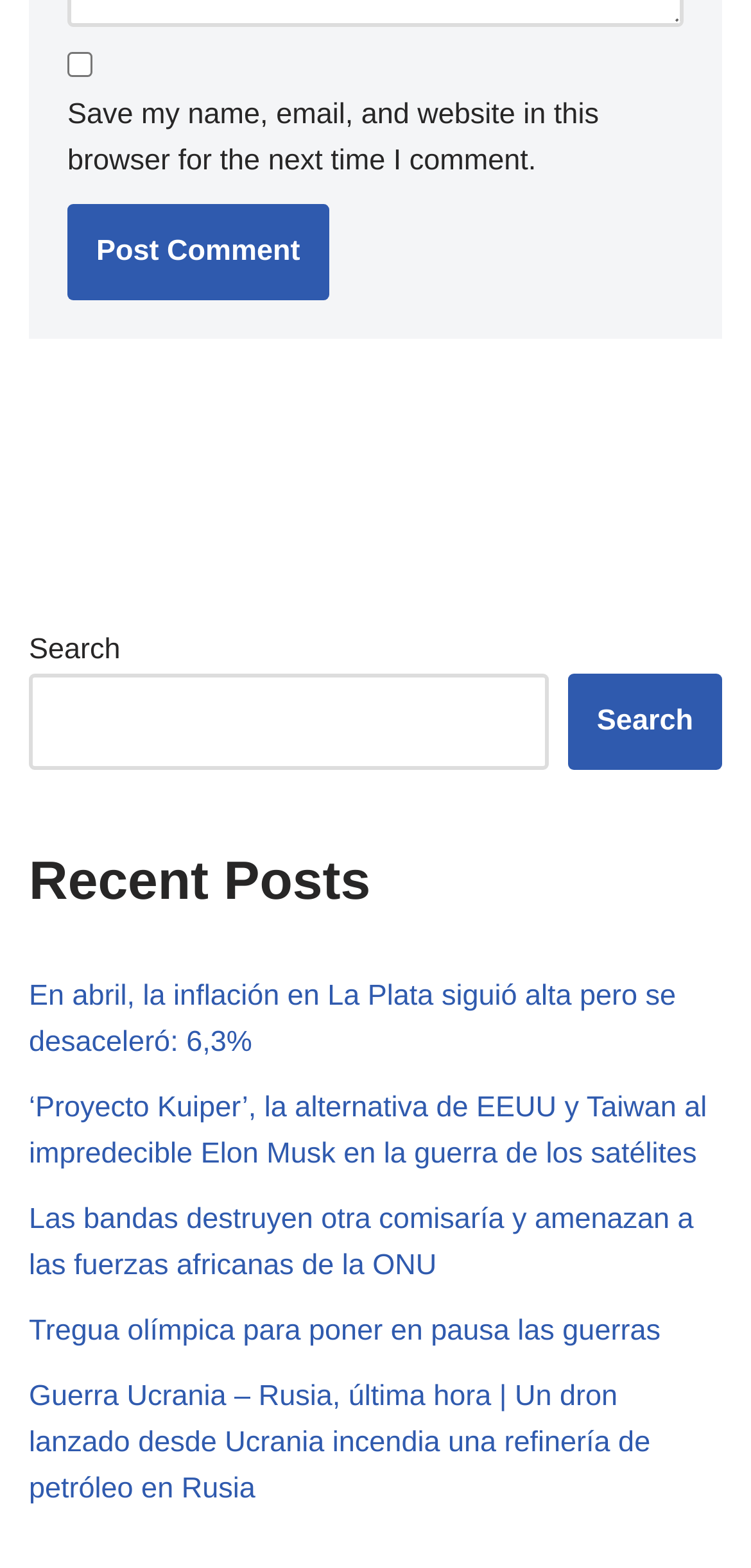Using the provided element description: "Search", identify the bounding box coordinates. The coordinates should be four floats between 0 and 1 in the order [left, top, right, bottom].

[0.756, 0.429, 0.962, 0.491]